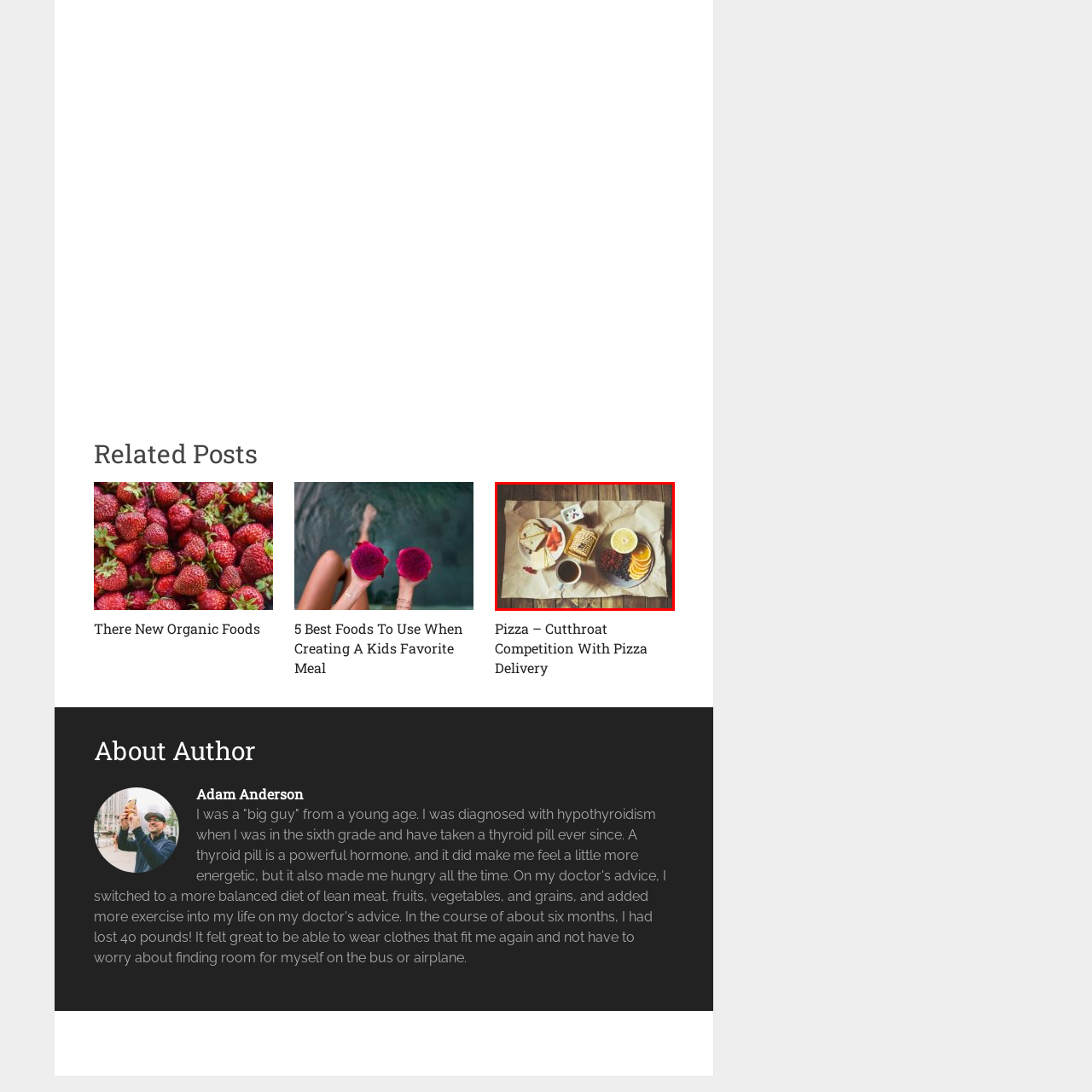View the part of the image marked by the red boundary and provide a one-word or short phrase answer to this question: 
What is the purpose of the steaming cup of coffee?

Providing a comforting and energizing element